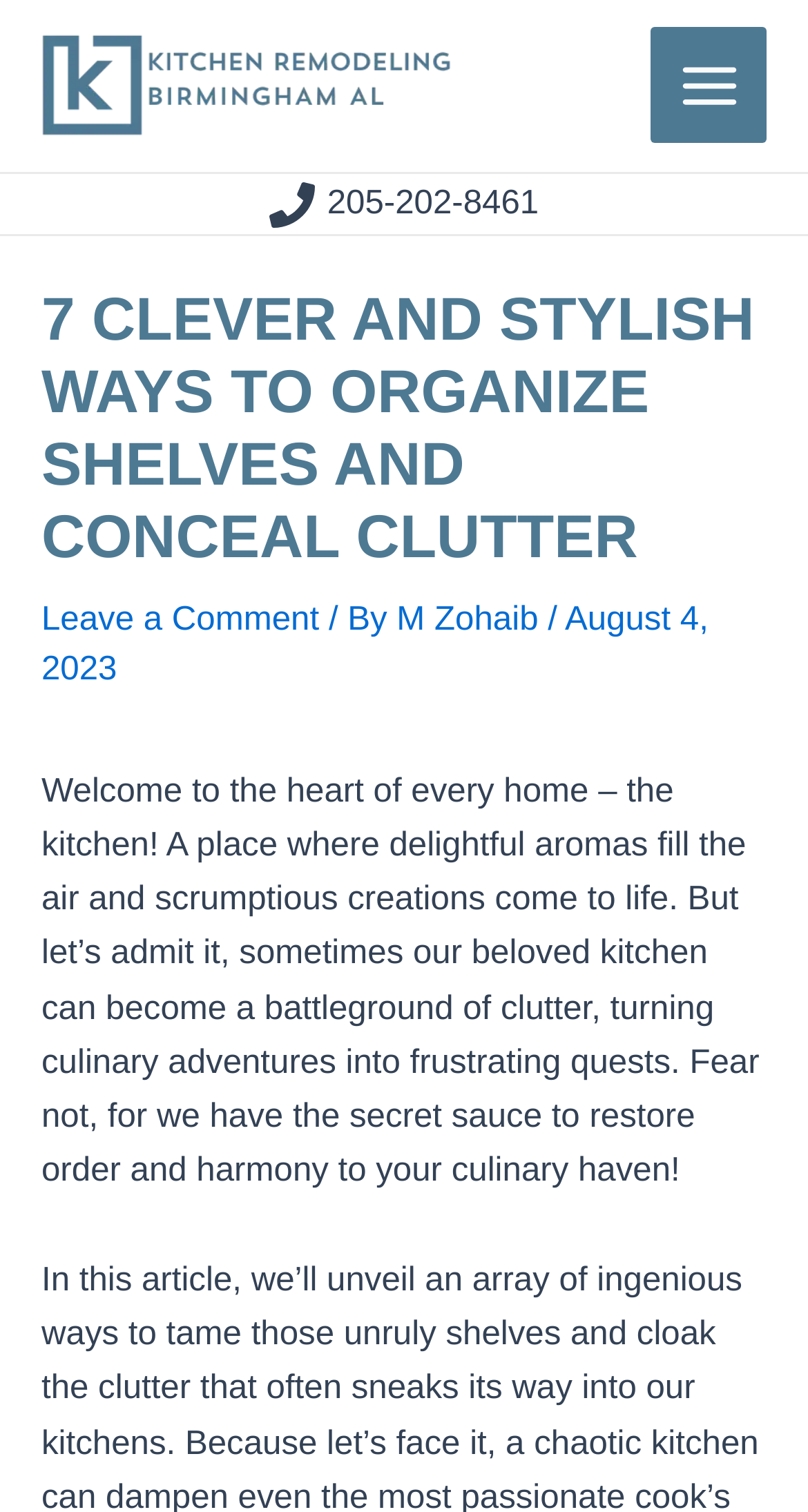What is the date of the article?
Look at the image and respond to the question as thoroughly as possible.

I found the date by looking at the static text element with the text 'August 4, 2023' which is located at the coordinates [0.051, 0.398, 0.877, 0.455] and is part of the header section.